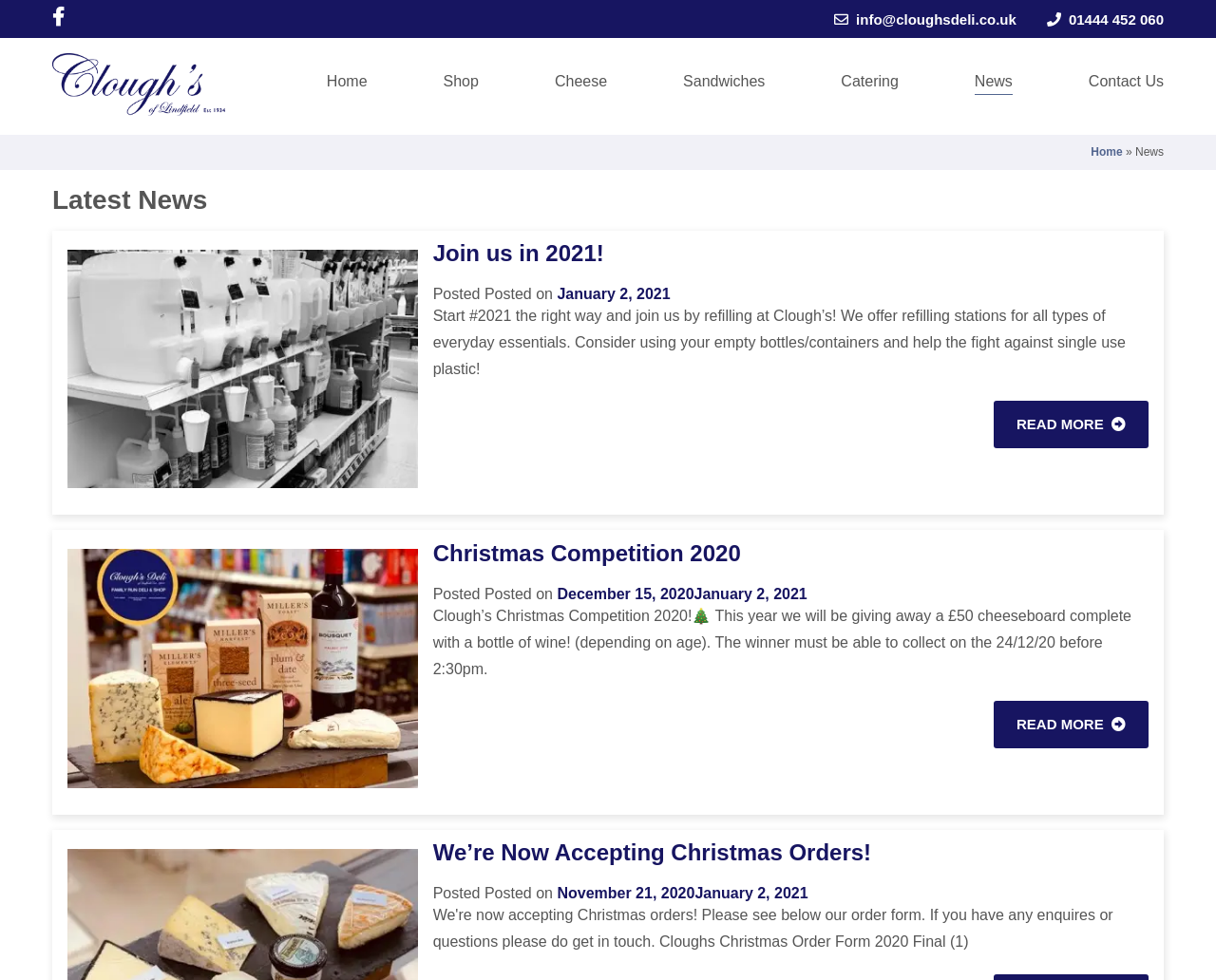Provide the bounding box coordinates of the HTML element this sentence describes: "alt="Join us in 2021!"". The bounding box coordinates consist of four float numbers between 0 and 1, i.e., [left, top, right, bottom].

[0.055, 0.485, 0.343, 0.501]